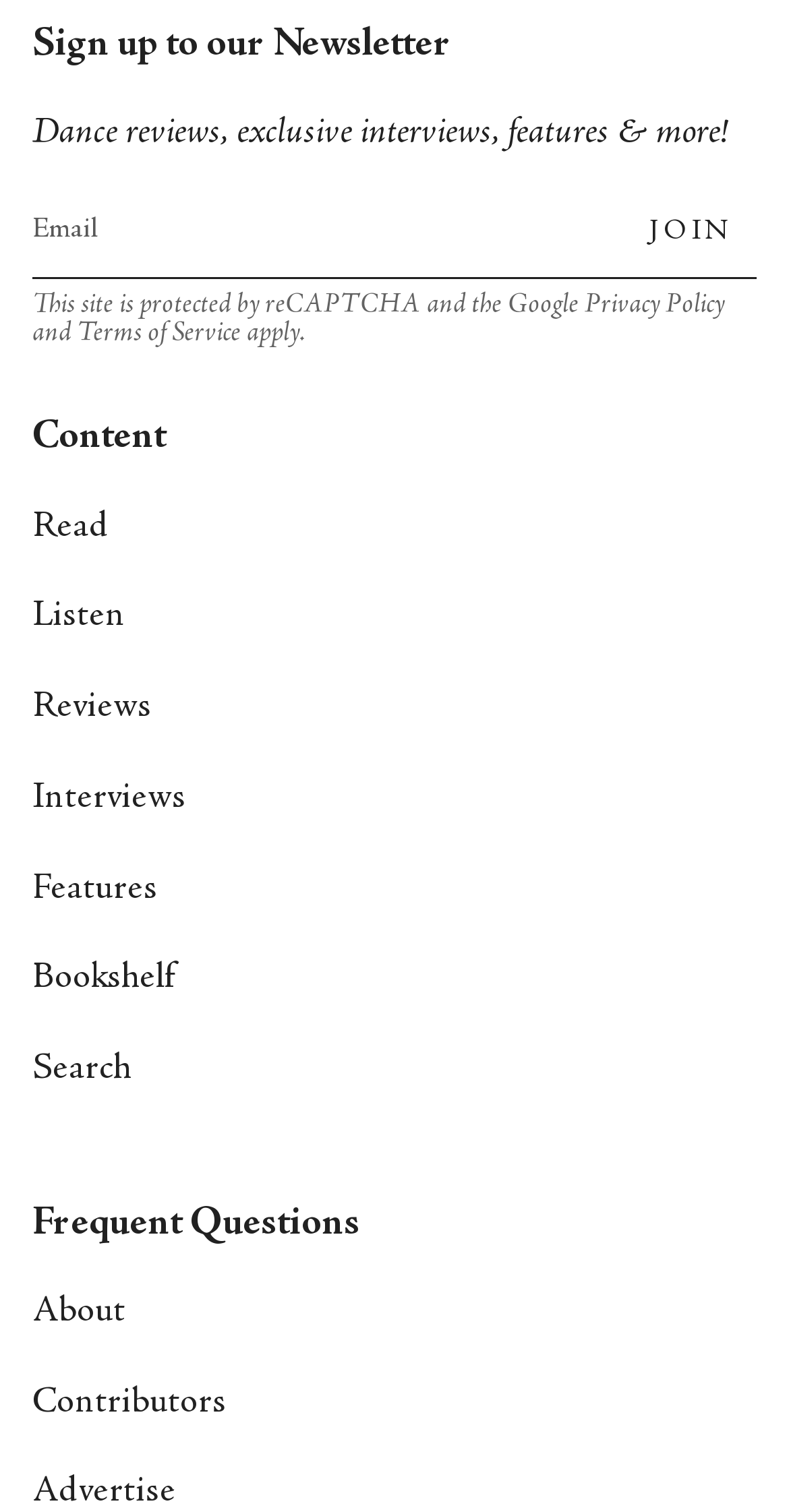Please determine the bounding box coordinates of the element to click on in order to accomplish the following task: "Search for content". Ensure the coordinates are four float numbers ranging from 0 to 1, i.e., [left, top, right, bottom].

[0.041, 0.696, 0.167, 0.72]